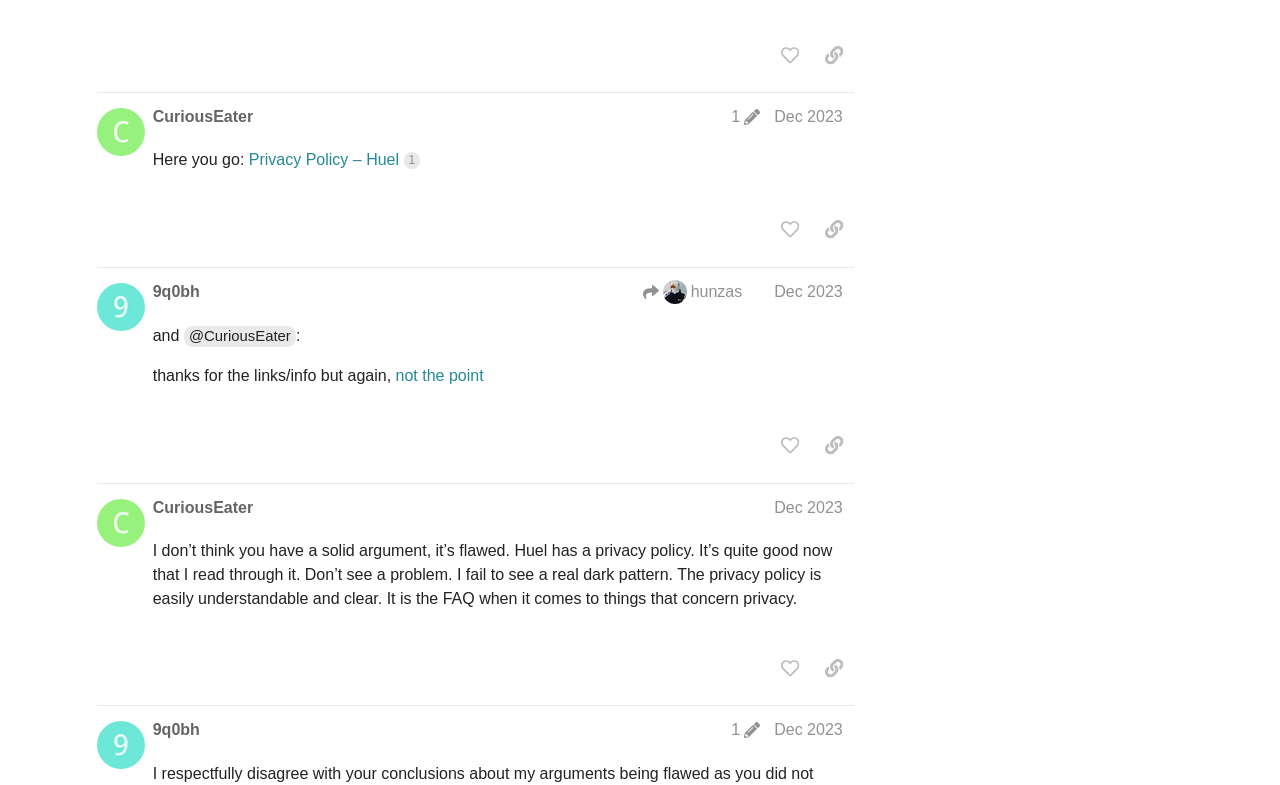Find the bounding box coordinates of the element to click in order to complete the given instruction: "copy a link to this post to clipboard."

[0.637, 0.048, 0.667, 0.092]